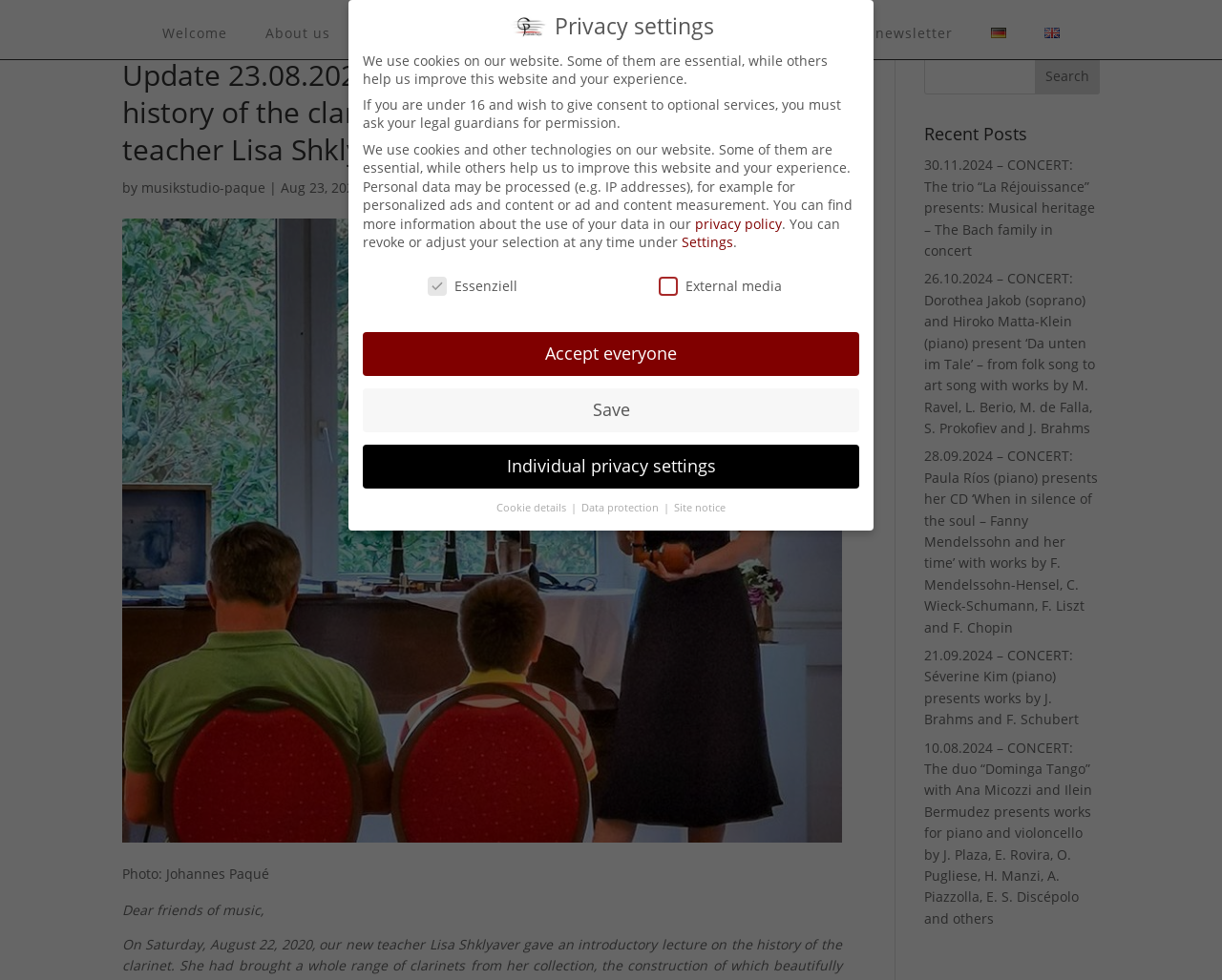Determine the main heading text of the webpage.

Update 23.08.2020 – Report from the event: “The history of the clarinet” – A musical lecture by our new teacher Lisa Shklyaver